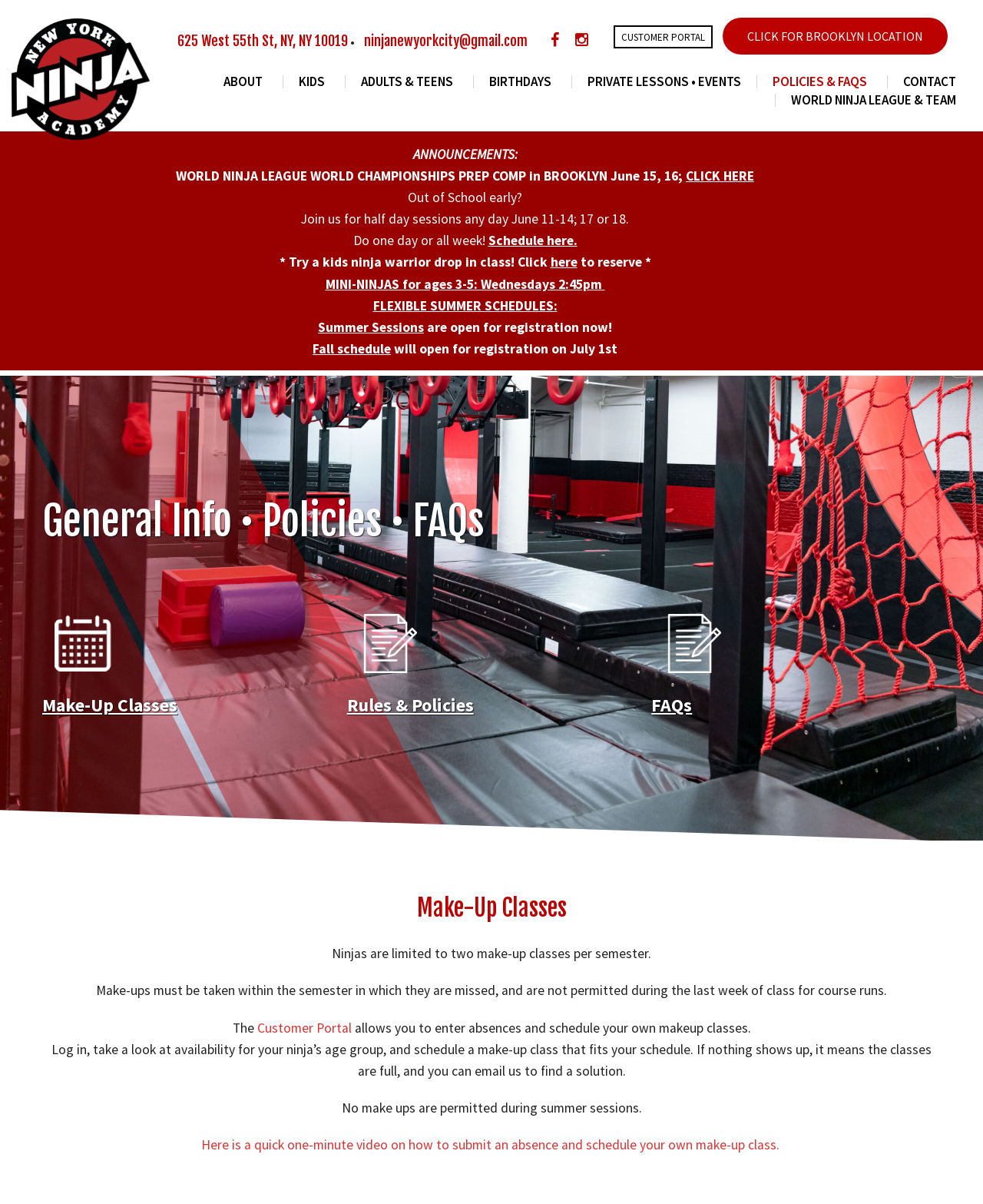Locate the bounding box coordinates of the clickable area needed to fulfill the instruction: "View the 'ABOUT' page".

[0.212, 0.063, 0.288, 0.074]